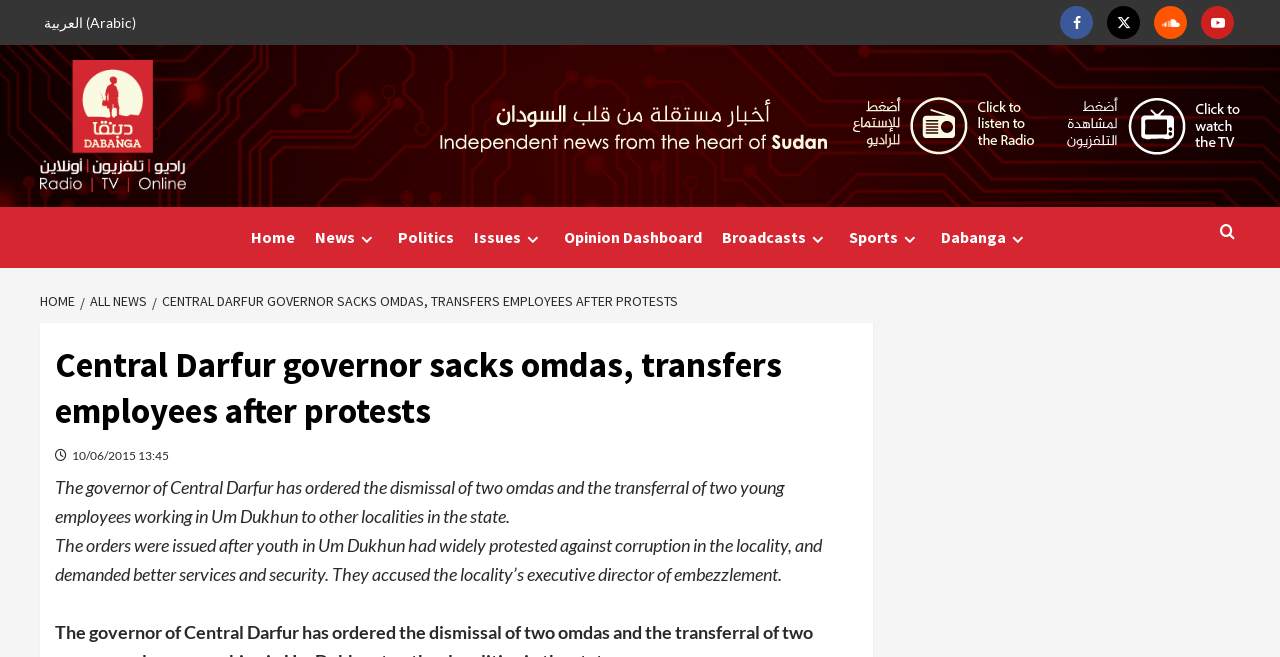Please specify the bounding box coordinates of the clickable region necessary for completing the following instruction: "Read news about Central Darfur". The coordinates must consist of four float numbers between 0 and 1, i.e., [left, top, right, bottom].

[0.119, 0.444, 0.534, 0.472]